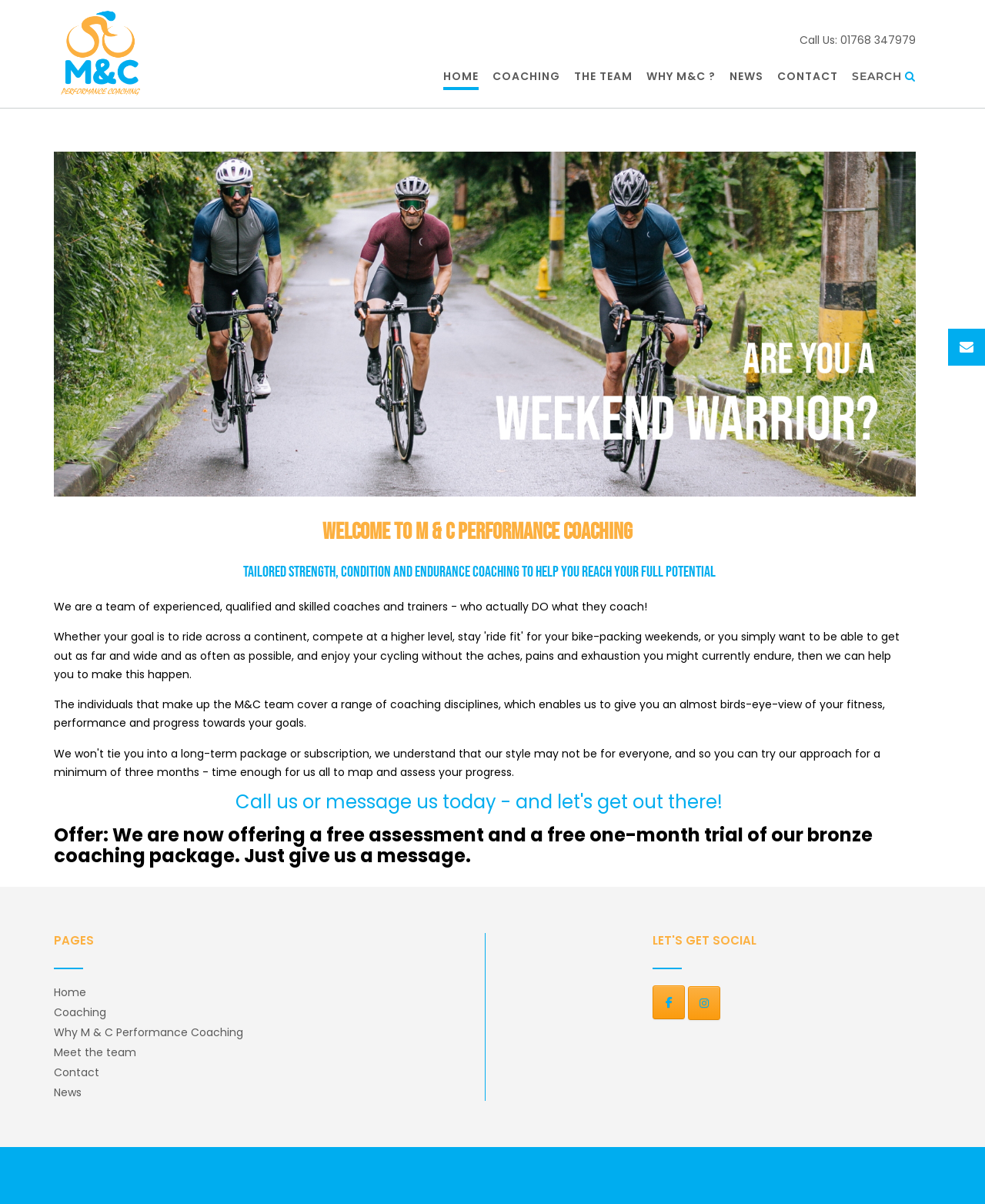Identify the bounding box coordinates for the element you need to click to achieve the following task: "Search for something". Provide the bounding box coordinates as four float numbers between 0 and 1, in the form [left, top, right, bottom].

[0.865, 0.058, 0.916, 0.069]